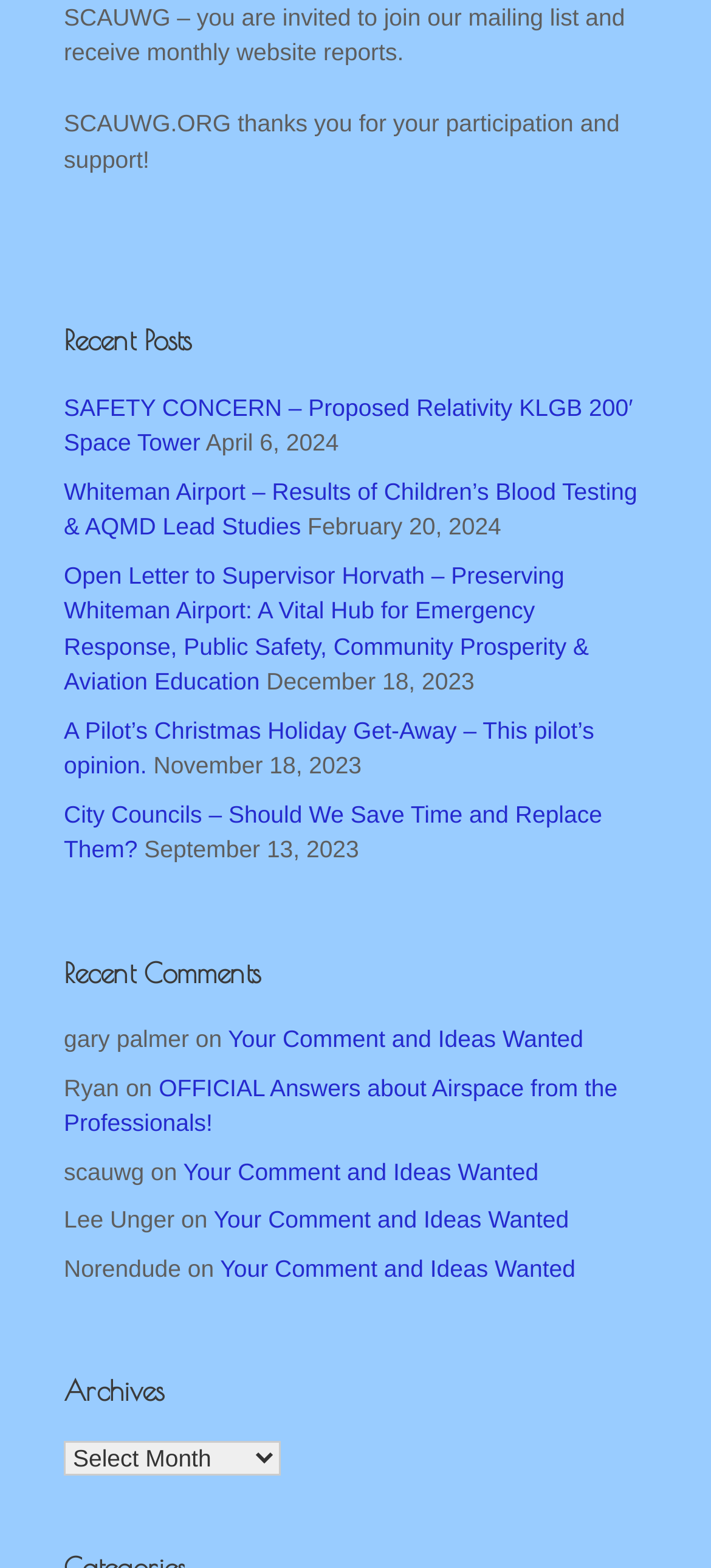Give a one-word or short phrase answer to the question: 
What is the title of the first recent post?

SAFETY CONCERN – Proposed Relativity KLGB 200′ Space Tower